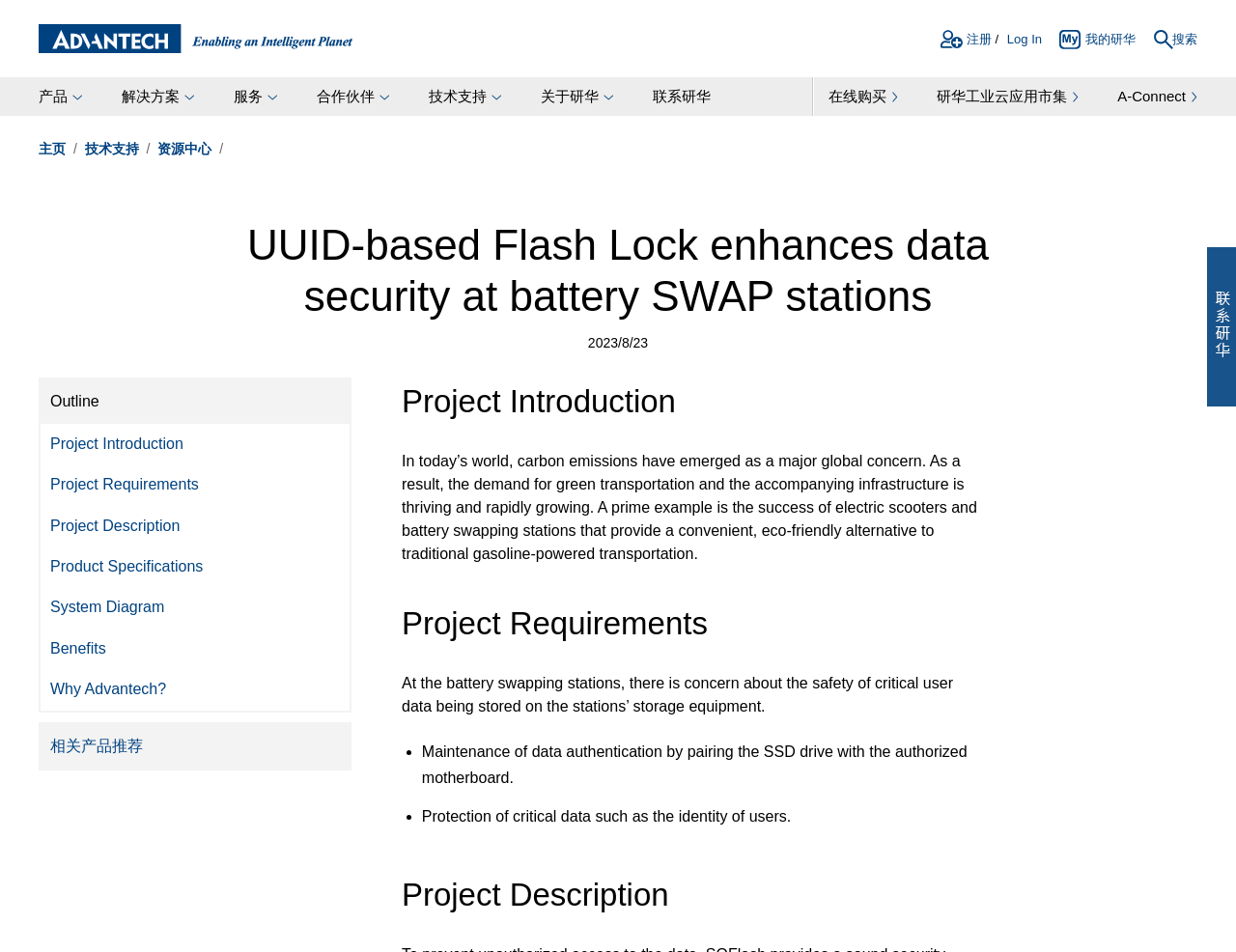Answer the following query with a single word or phrase:
What is the main topic of this webpage?

Green transportation